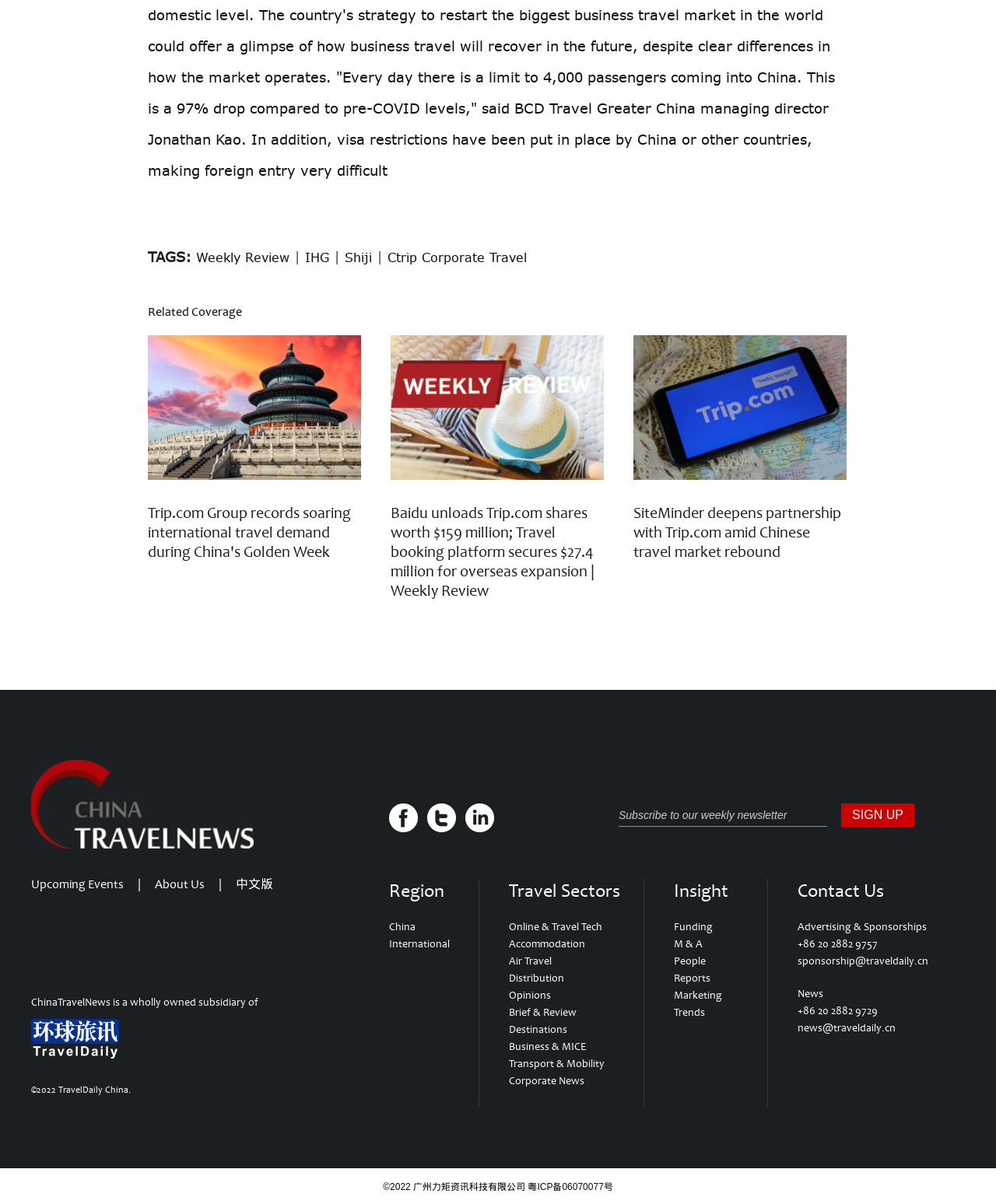Indicate the bounding box coordinates of the clickable region to achieve the following instruction: "Contact us for advertising and sponsorships."

[0.801, 0.764, 0.93, 0.775]